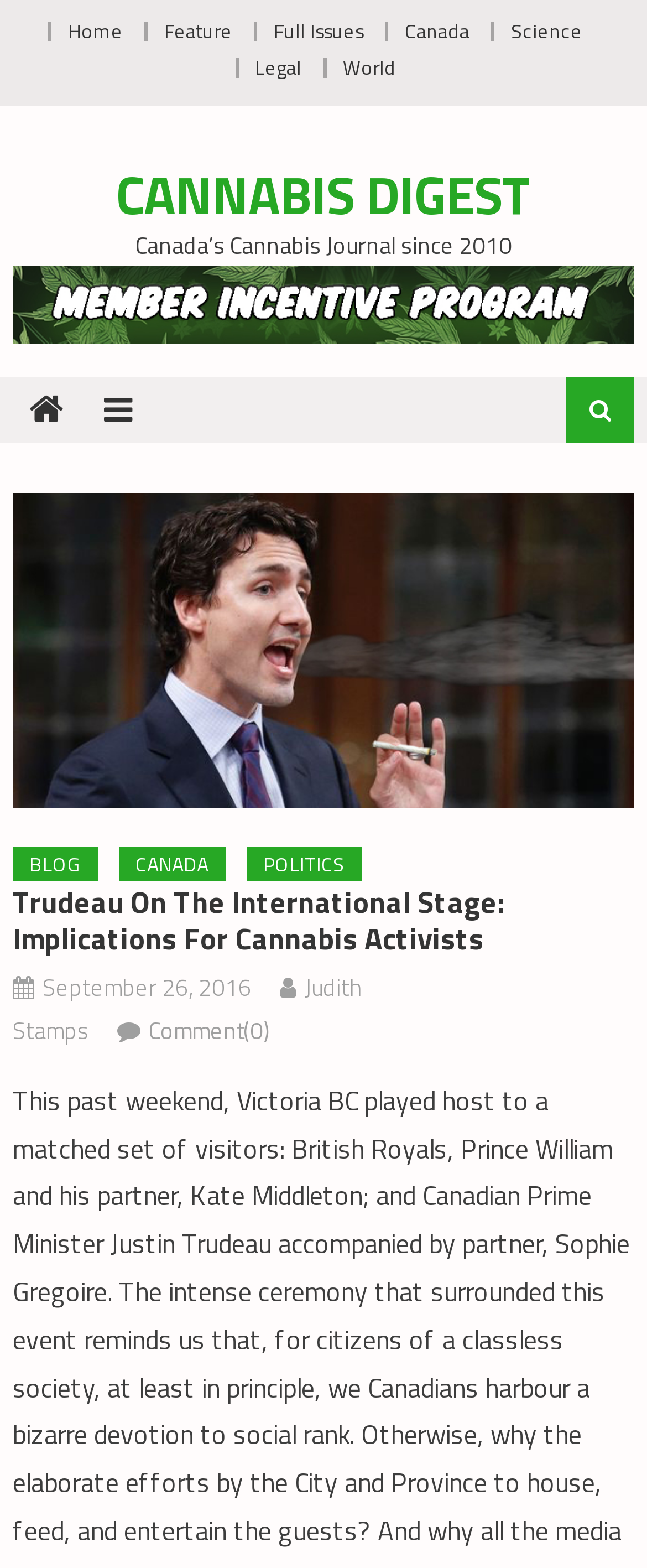Using the provided element description "Science", determine the bounding box coordinates of the UI element.

[0.79, 0.01, 0.9, 0.03]